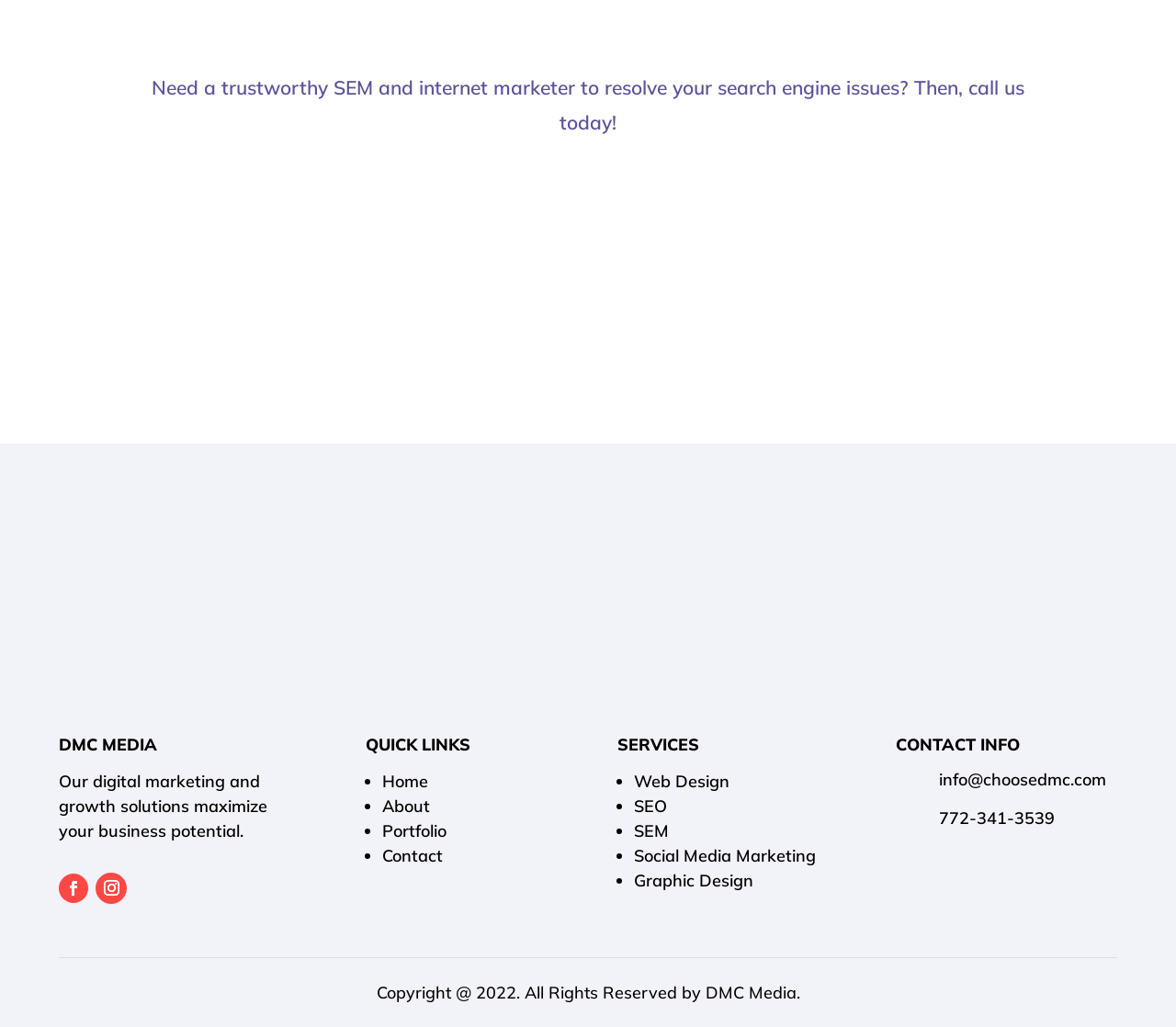Please locate the bounding box coordinates of the element that needs to be clicked to achieve the following instruction: "Click GET STARTED". The coordinates should be four float numbers between 0 and 1, i.e., [left, top, right, bottom].

[0.423, 0.466, 0.577, 0.524]